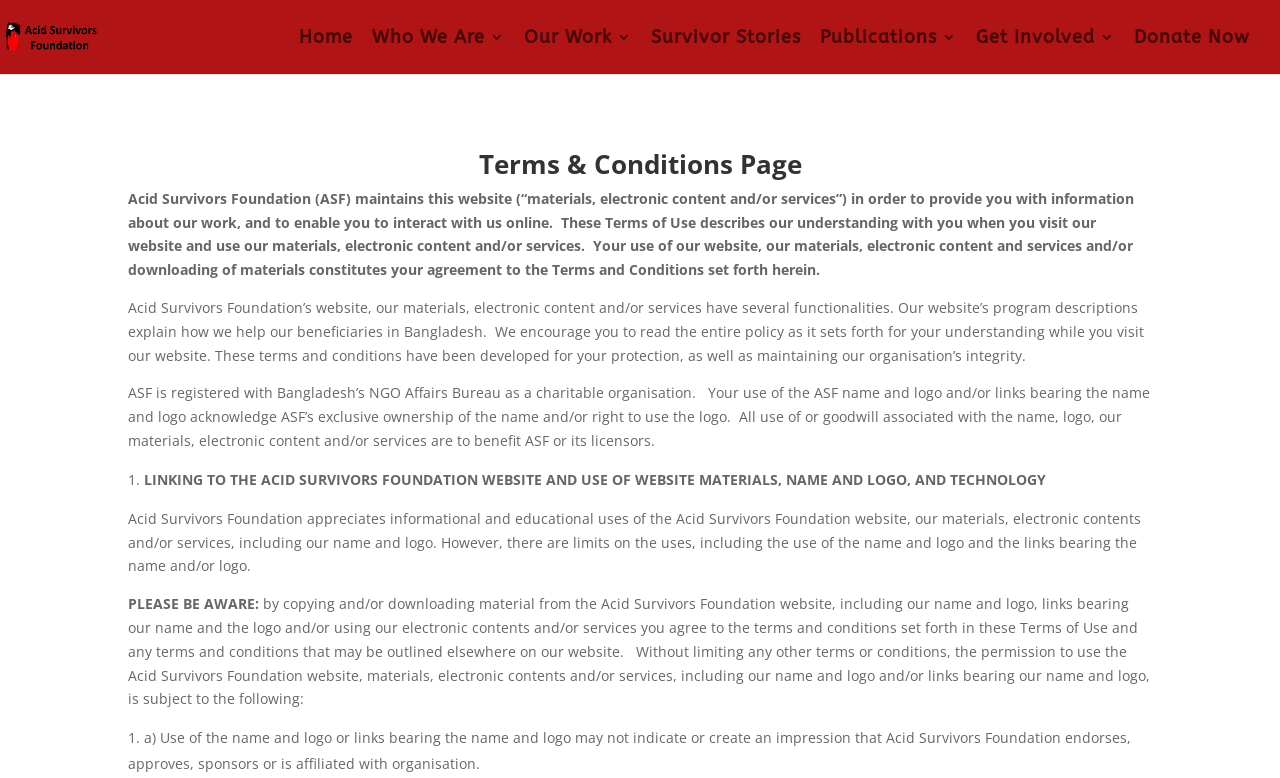Please identify the bounding box coordinates of the element on the webpage that should be clicked to follow this instruction: "Click on the 'Welcome to ASF' link". The bounding box coordinates should be given as four float numbers between 0 and 1, formatted as [left, top, right, bottom].

[0.027, 0.036, 0.132, 0.057]